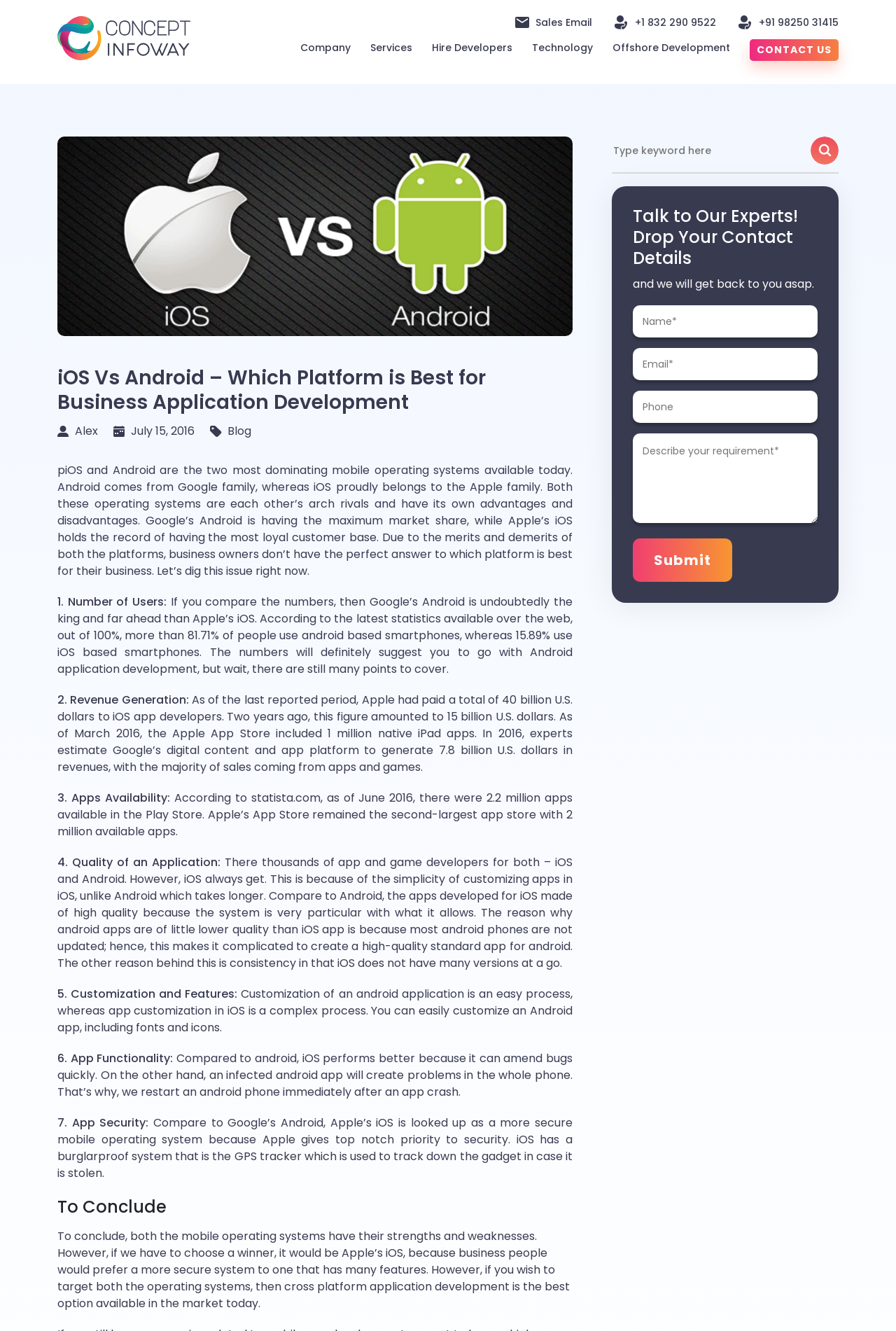Determine the bounding box coordinates in the format (top-left x, top-left y, bottom-right x, bottom-right y). Ensure all values are floating point numbers between 0 and 1. Identify the bounding box of the UI element described by: name="service_message" placeholder="Describe your requirement*"

[0.706, 0.326, 0.912, 0.393]